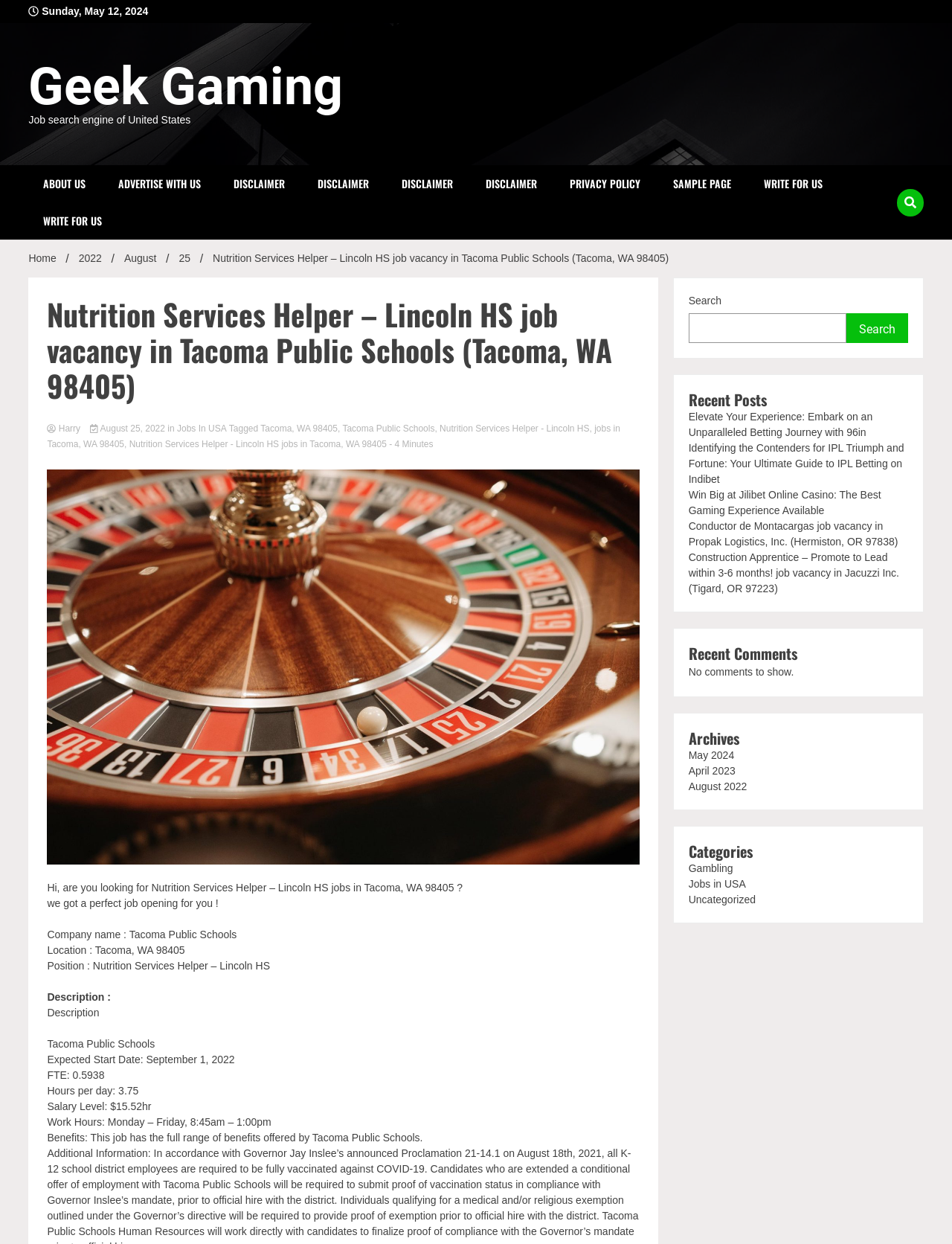What is the salary level of the job?
Can you provide a detailed and comprehensive answer to the question?

The salary level of the job can be found in the section 'Salary Level:' which is located below the job title, and it says 'Salary Level: $15.52hr'.